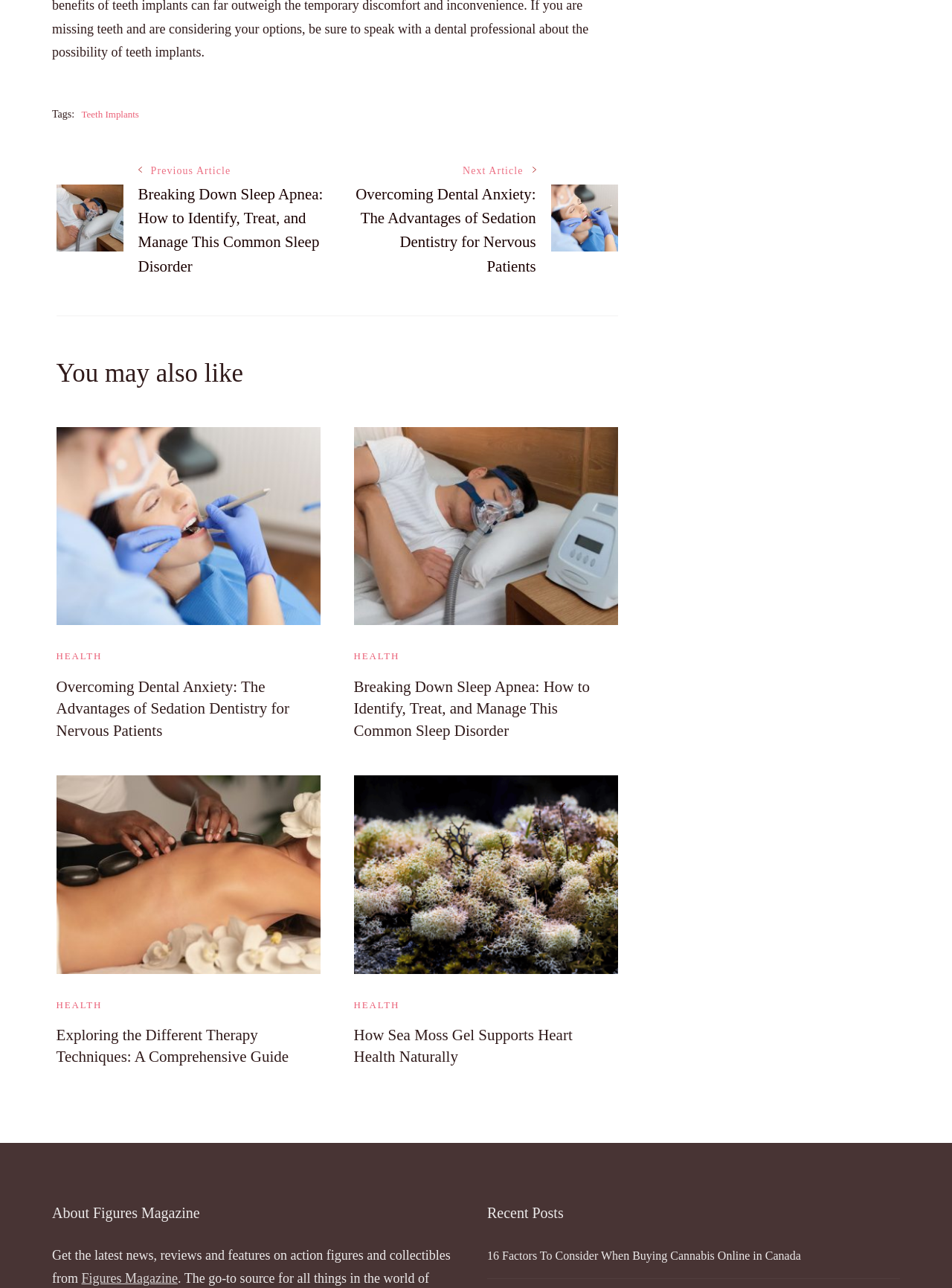What is the title of the first article?
Refer to the screenshot and respond with a concise word or phrase.

The Process of Getting Teeth Implants: A Comprehensive Guide